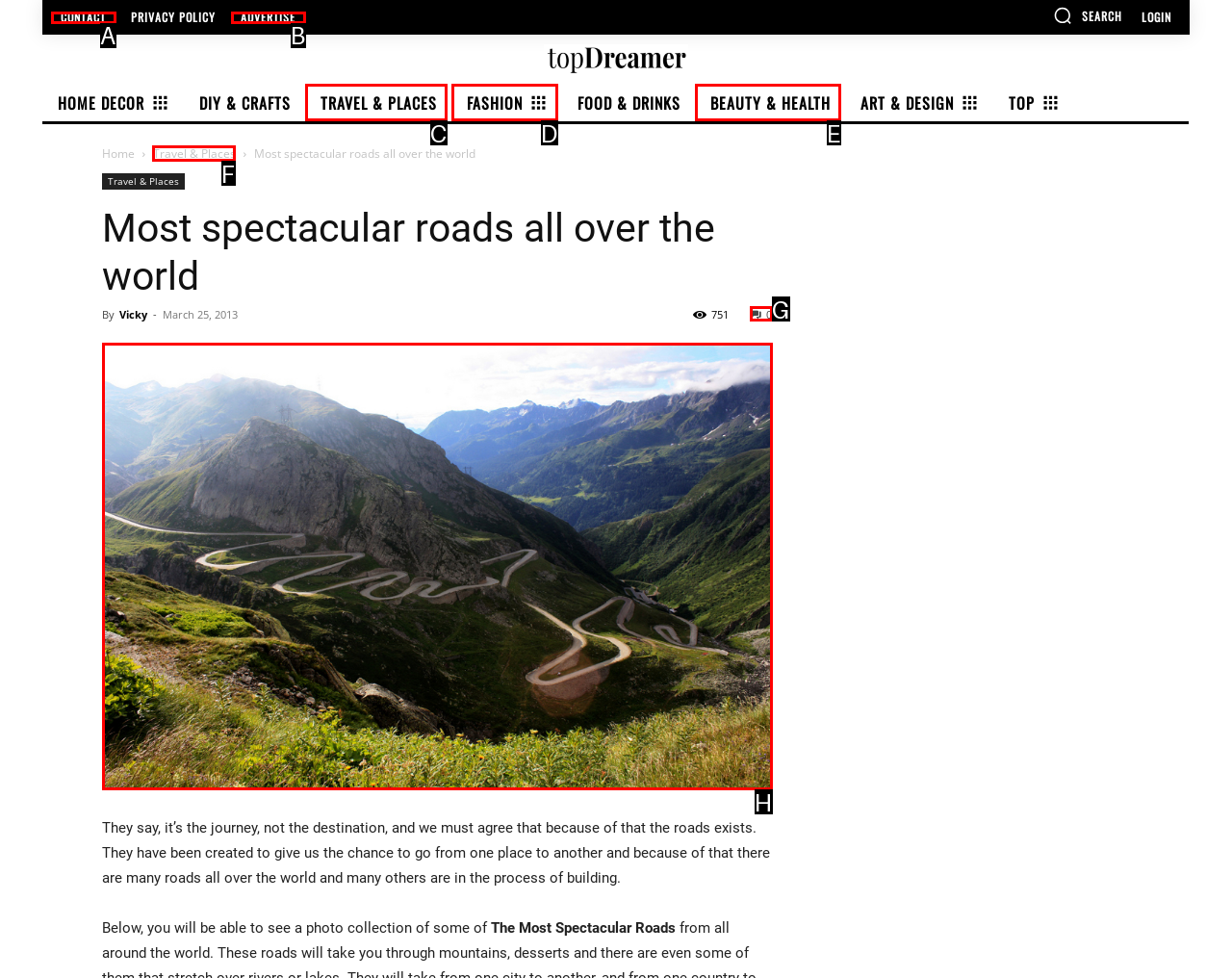Indicate which red-bounded element should be clicked to perform the task: View travel and places Answer with the letter of the correct option.

F